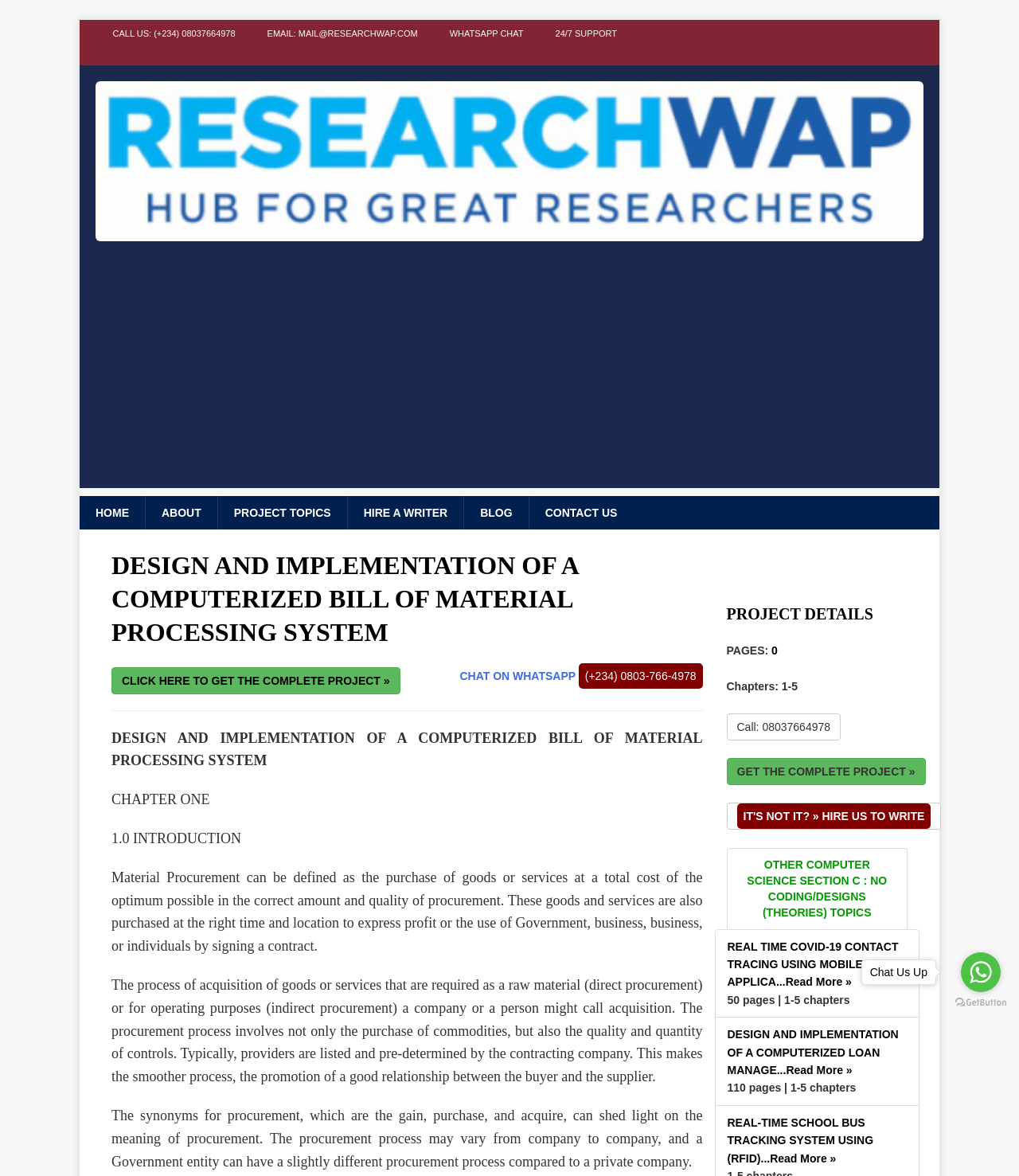Respond to the question below with a single word or phrase:
What is the purpose of material procurement?

To purchase goods or services at the optimum possible cost